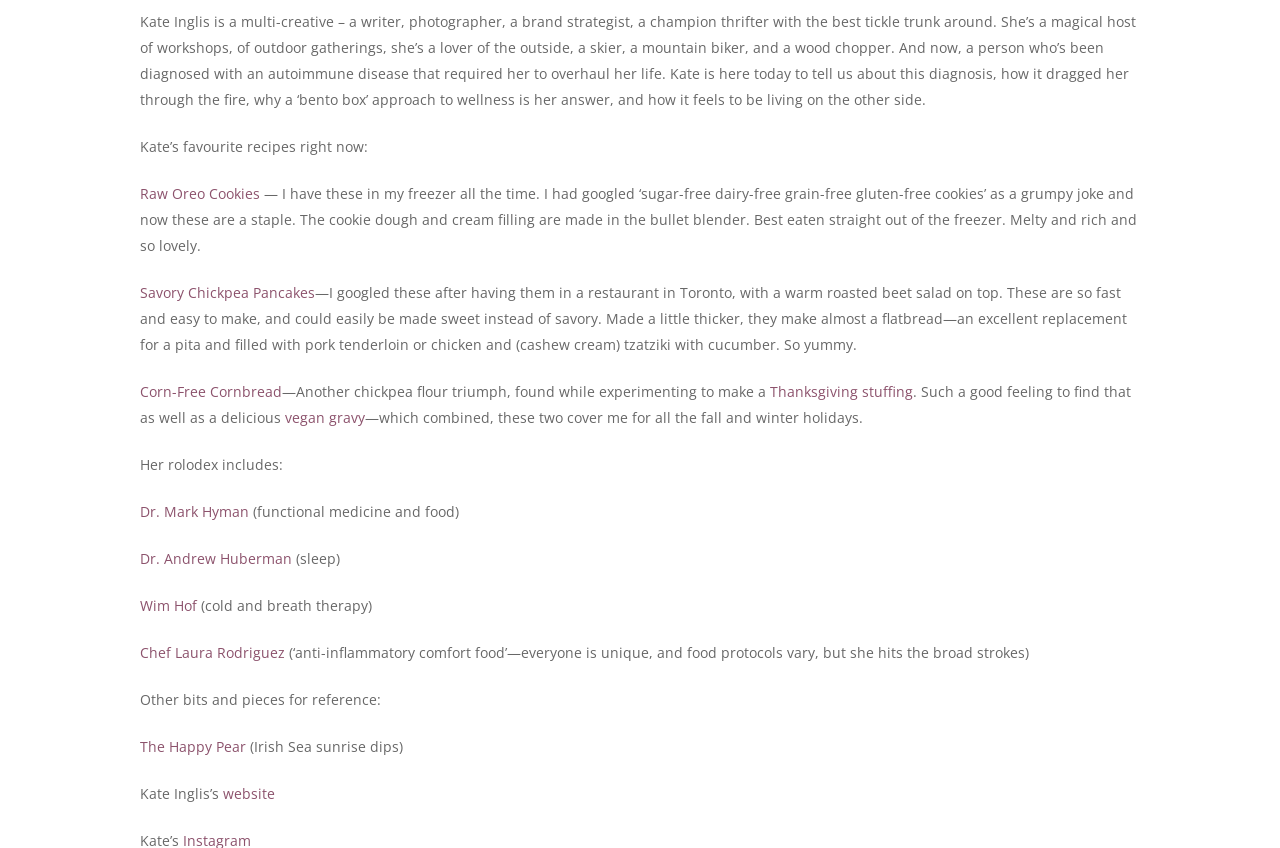Who is Dr. Mark Hyman?
Please answer the question with a detailed response using the information from the screenshot.

Dr. Mark Hyman is mentioned as one of the experts in Kate's rolodex. He is an expert in functional medicine and food, which suggests that he is a doctor who specializes in the connection between food and health.